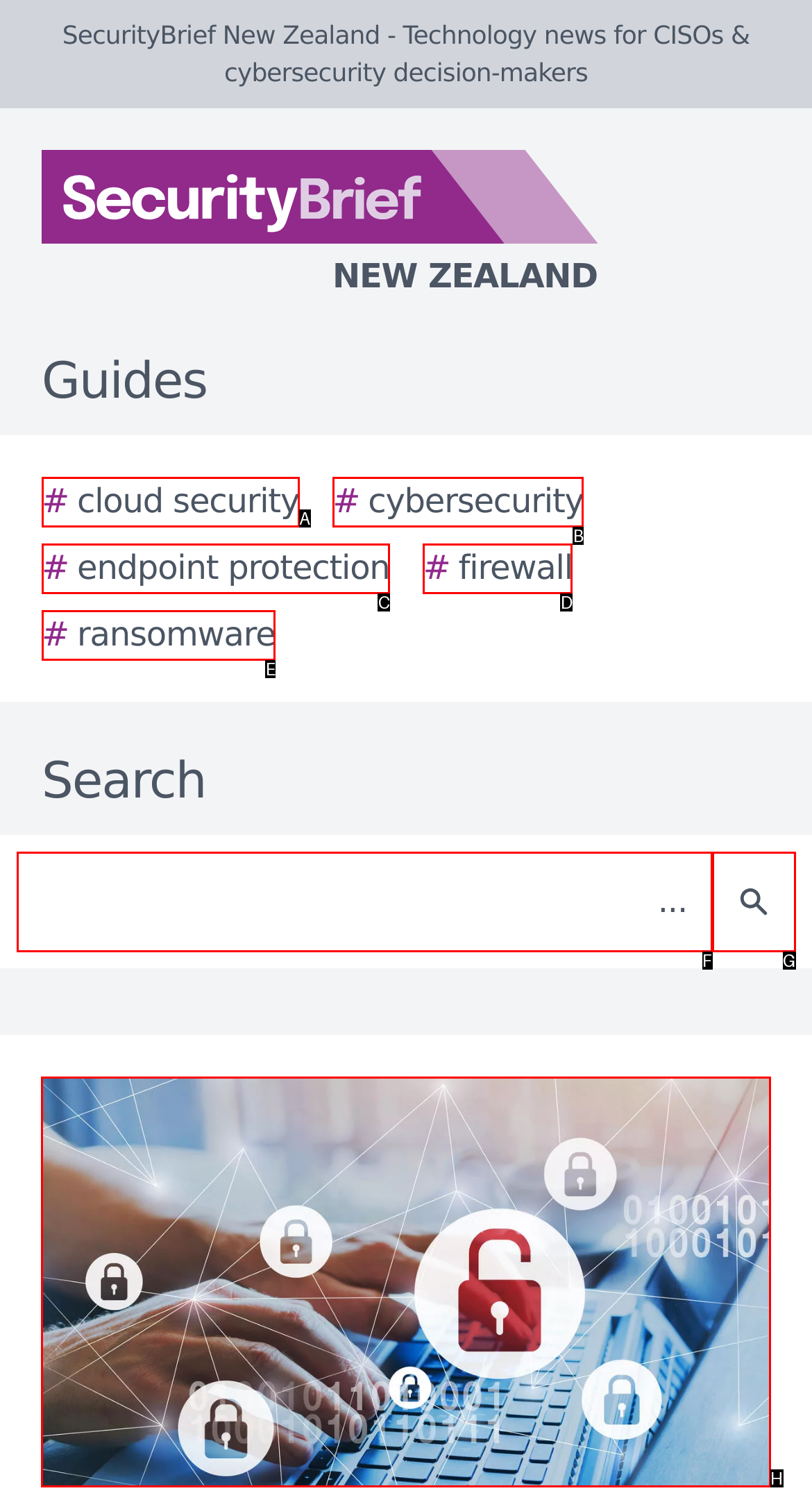Identify the HTML element you need to click to achieve the task: View the story image. Respond with the corresponding letter of the option.

H